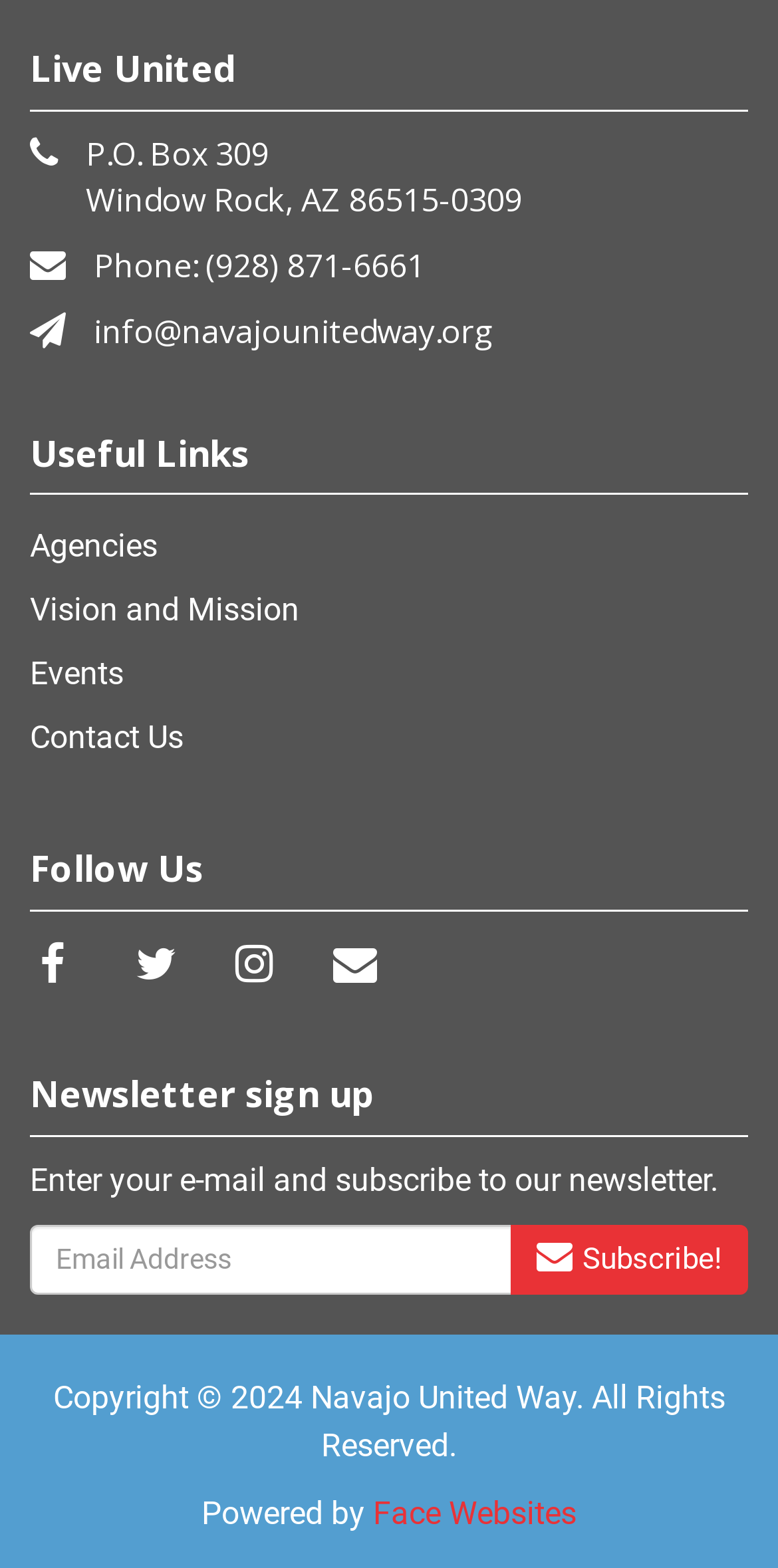Please find and report the bounding box coordinates of the element to click in order to perform the following action: "Call phone number". The coordinates should be expressed as four float numbers between 0 and 1, in the format [left, top, right, bottom].

[0.121, 0.154, 0.546, 0.182]